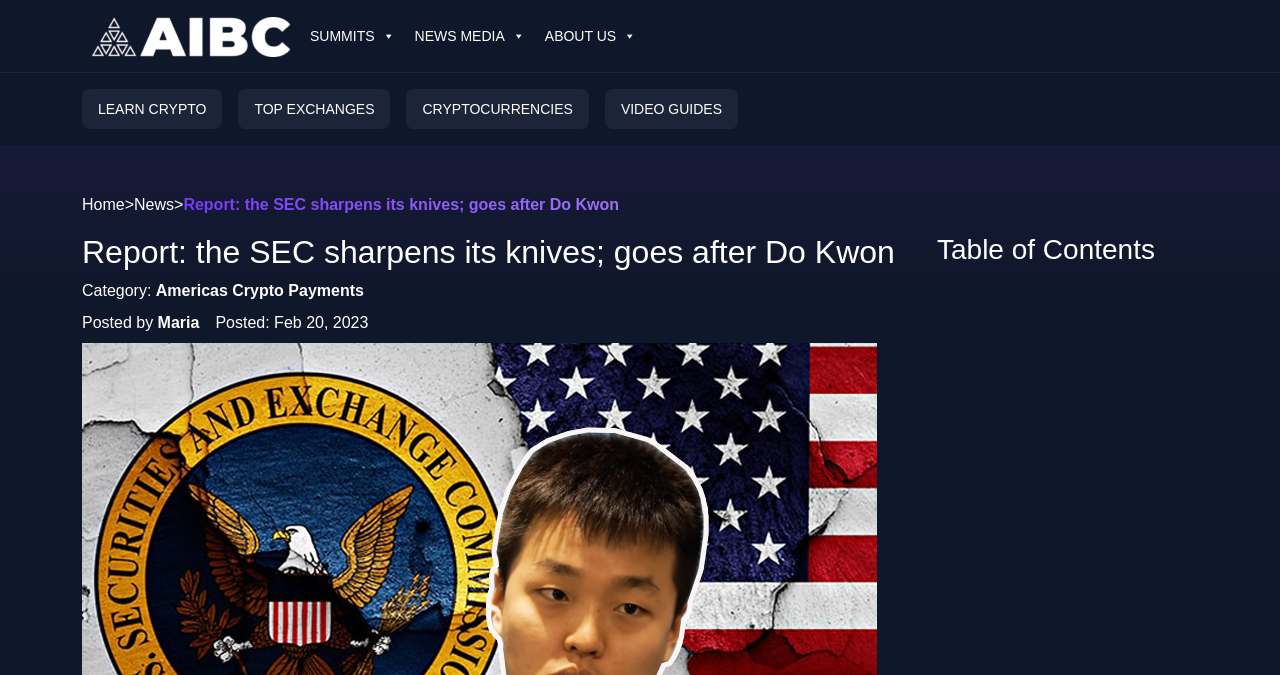When was the report posted?
Please craft a detailed and exhaustive response to the question.

I found the answer by looking at the 'Posted:' section of the webpage, which mentions the date 'Feb 20, 2023'.